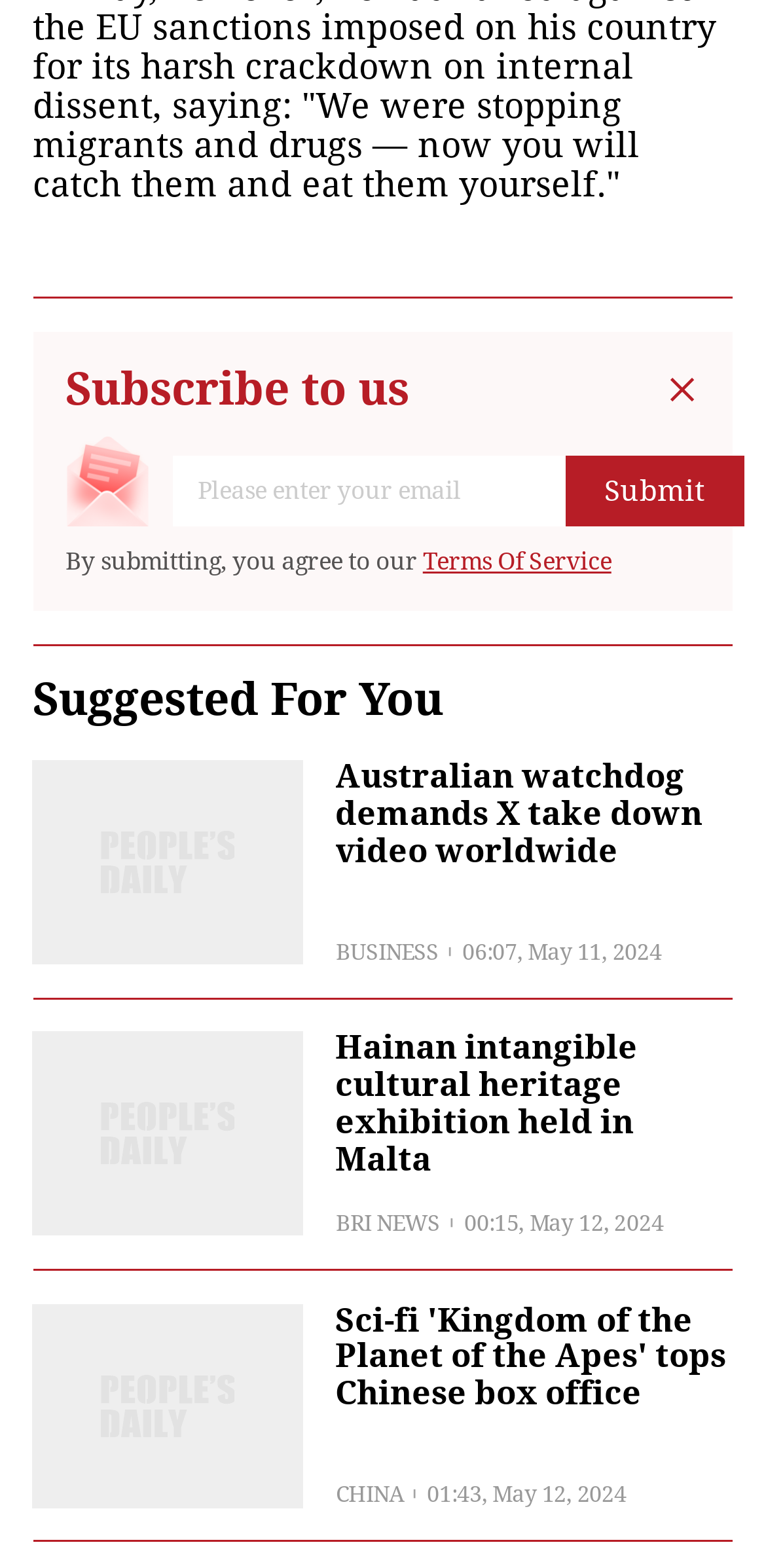How many news categories are displayed?
Please respond to the question with a detailed and well-explained answer.

The webpage displays three news categories: 'BUSINESS', 'BRI NEWS', and 'CHINA', each with its own section and corresponding news articles.